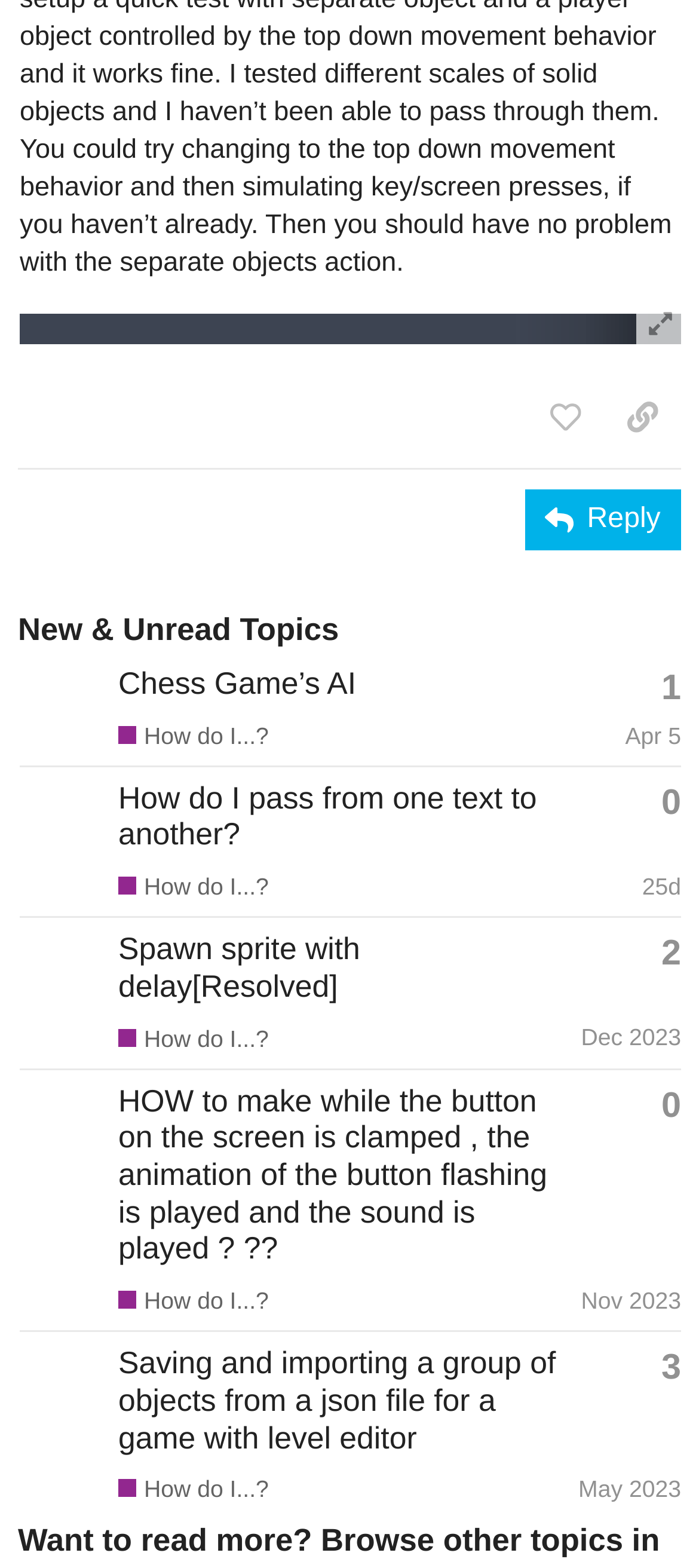Identify the bounding box coordinates of the region that should be clicked to execute the following instruction: "reply to this topic".

[0.751, 0.312, 0.974, 0.351]